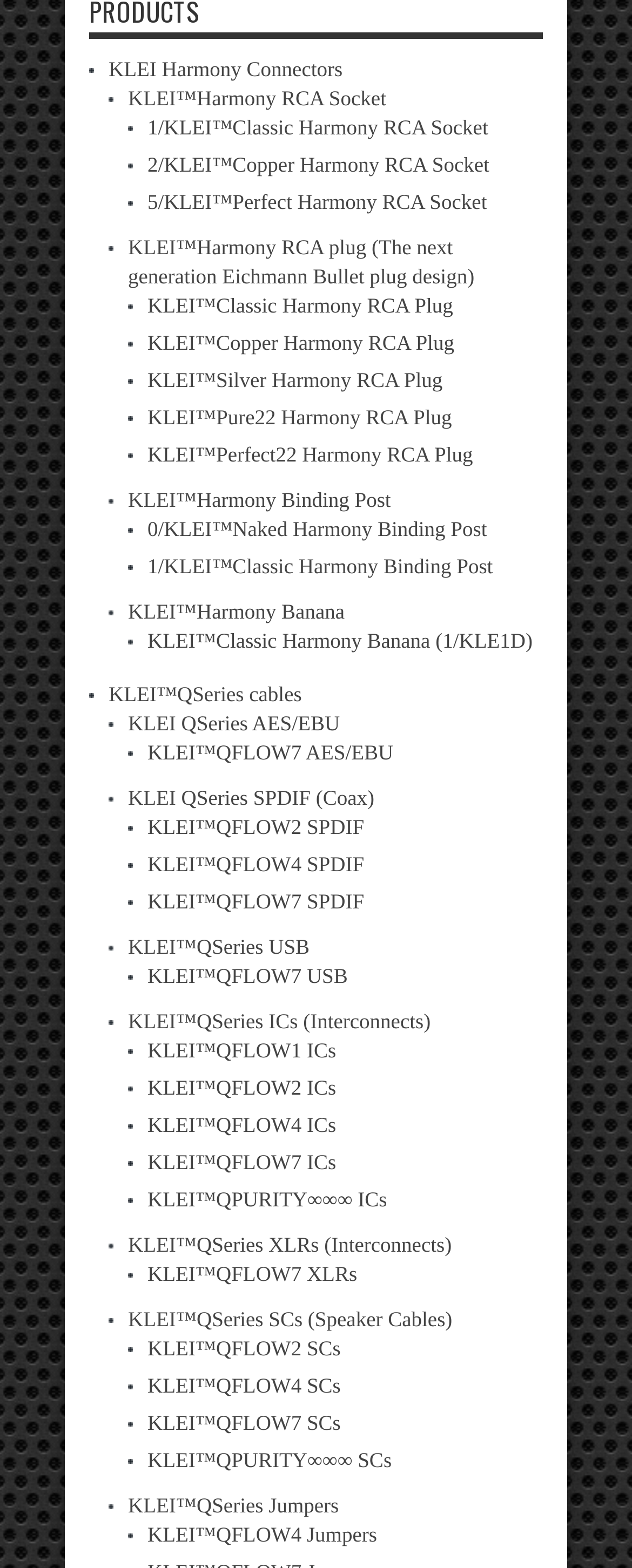Extract the bounding box coordinates for the HTML element that matches this description: "KLEI™Perfect22 Harmony RCA Plug". The coordinates should be four float numbers between 0 and 1, i.e., [left, top, right, bottom].

[0.233, 0.282, 0.748, 0.298]